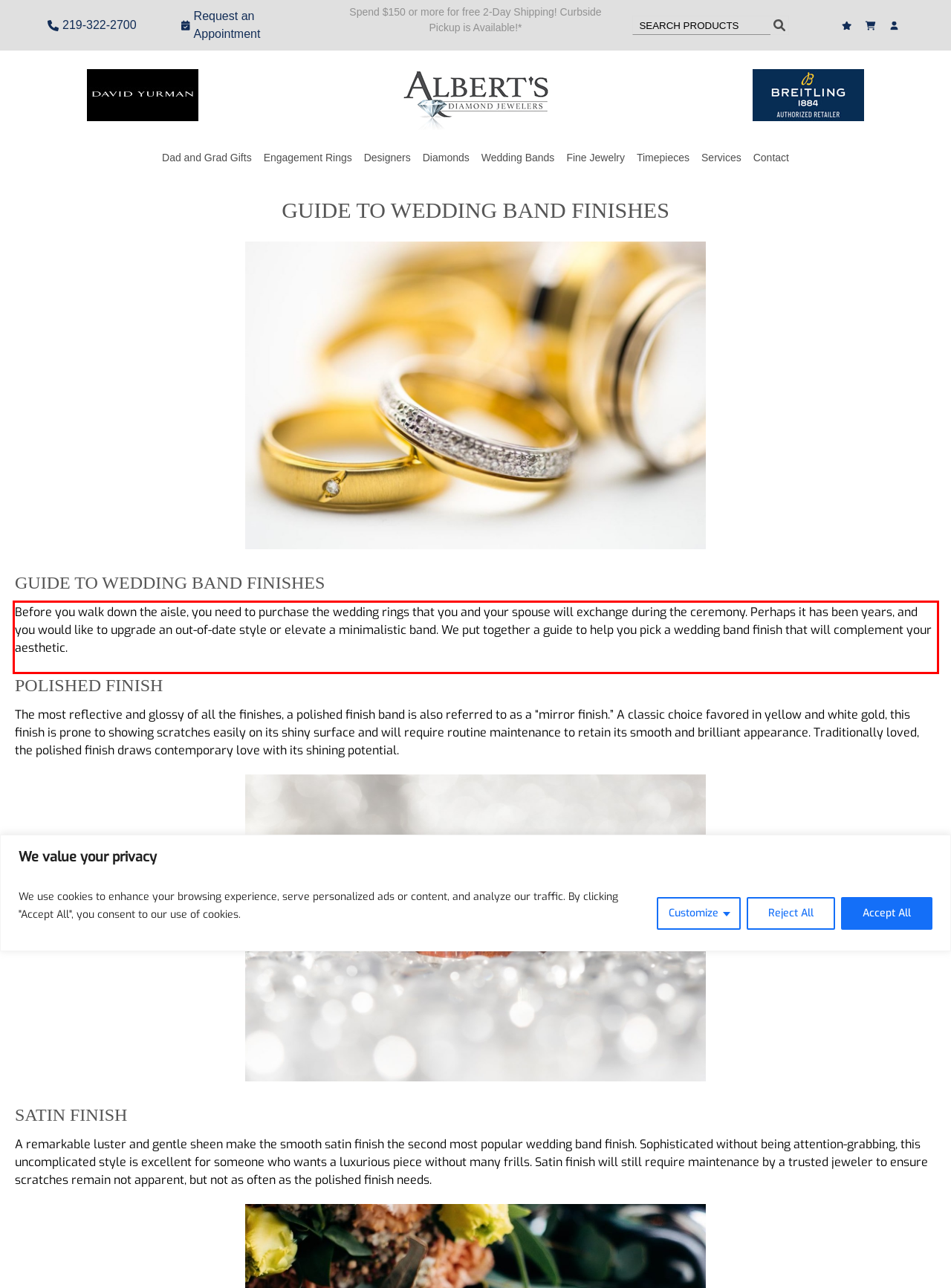You are given a screenshot of a webpage with a UI element highlighted by a red bounding box. Please perform OCR on the text content within this red bounding box.

Before you walk down the aisle, you need to purchase the wedding rings that you and your spouse will exchange during the ceremony. Perhaps it has been years, and you would like to upgrade an out-of-date style or elevate a minimalistic band. We put together a guide to help you pick a wedding band finish that will complement your aesthetic.